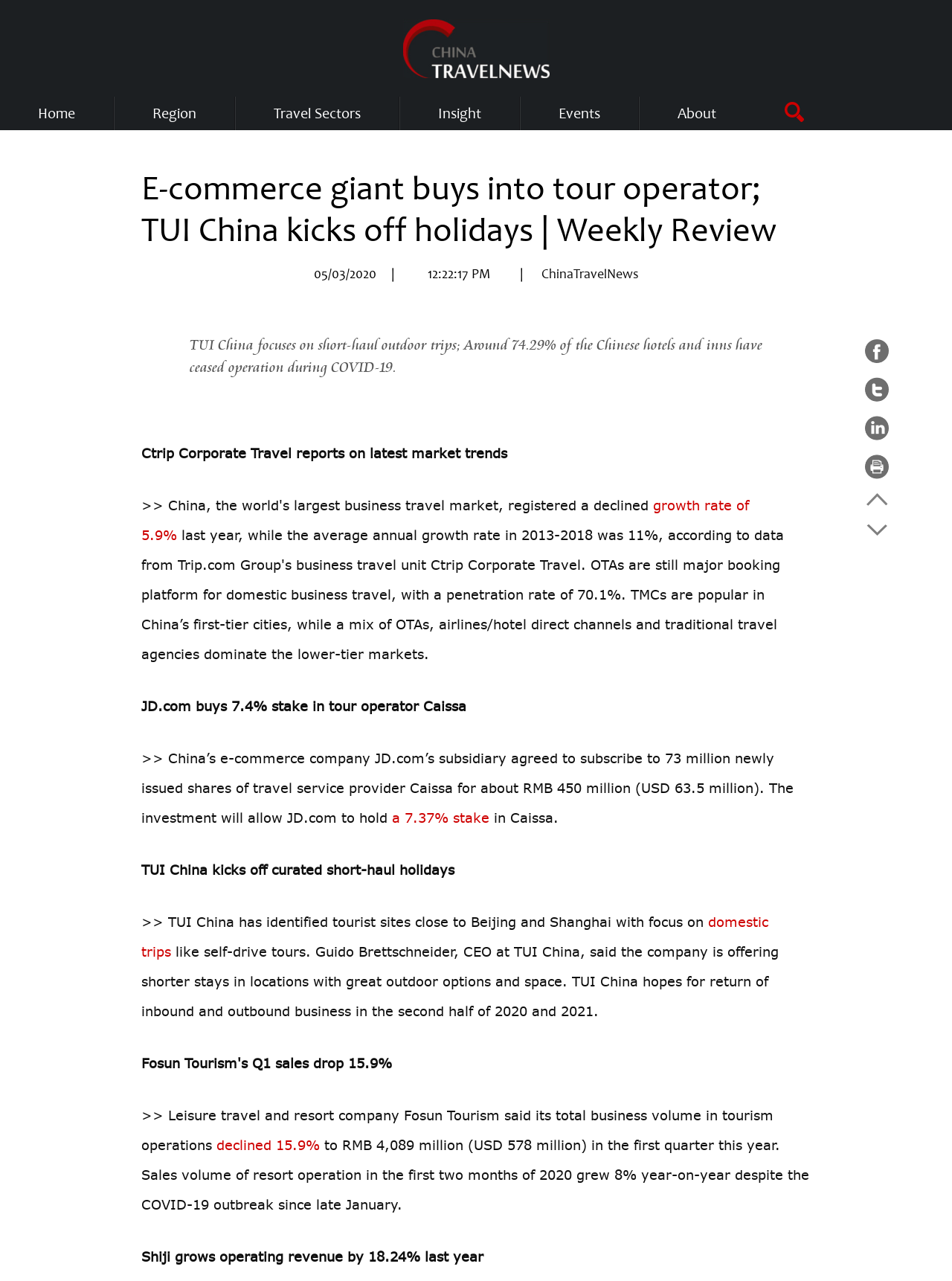Could you please study the image and provide a detailed answer to the question:
How many menu items are there in the top navigation bar?

I counted the number of heading elements with links in the top navigation bar, which are 'Home', 'Region', 'Travel Sectors', 'Insight', 'Events', and 'About', to get the total number of menu items.